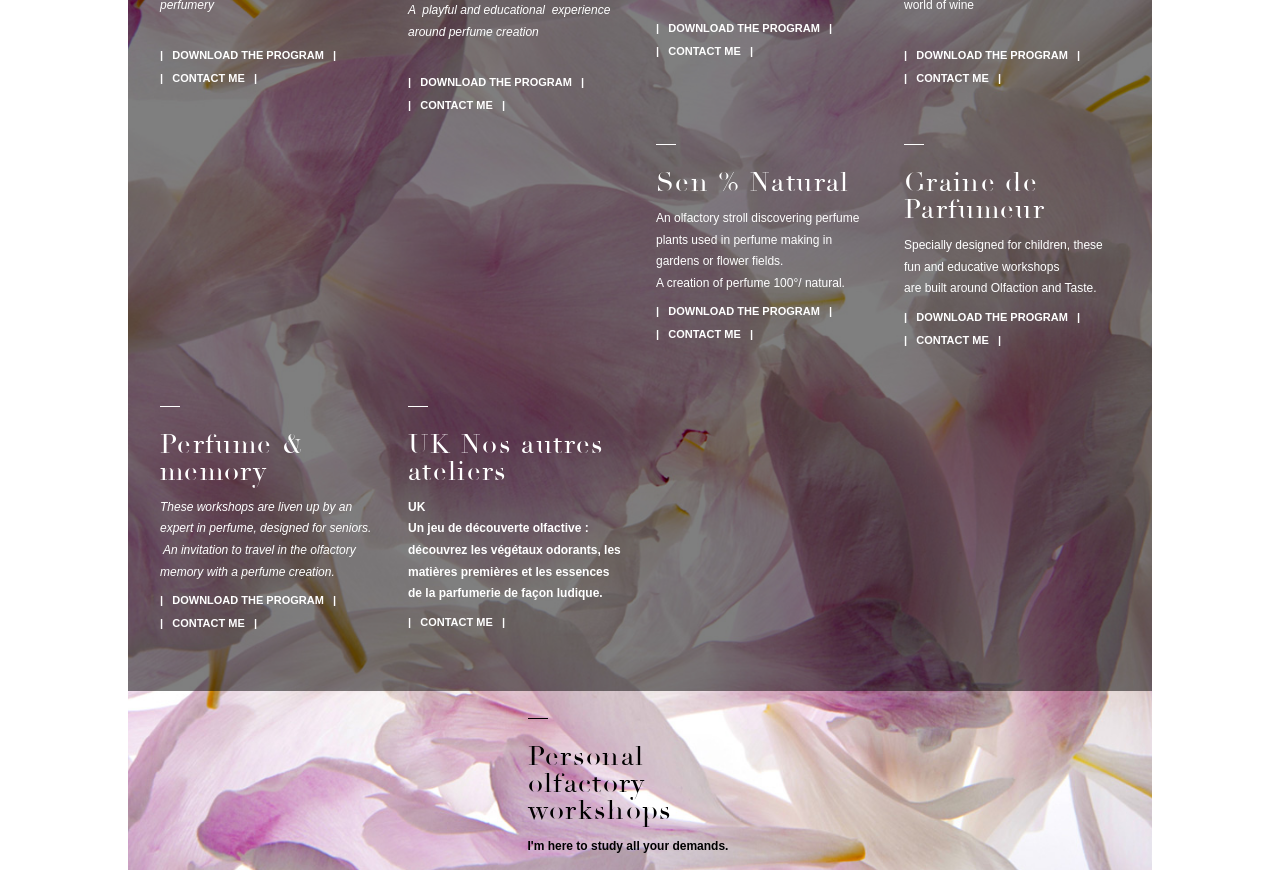Identify the bounding box coordinates for the UI element described as follows: "| Download the program |". Ensure the coordinates are four float numbers between 0 and 1, formatted as [left, top, right, bottom].

[0.125, 0.056, 0.263, 0.07]